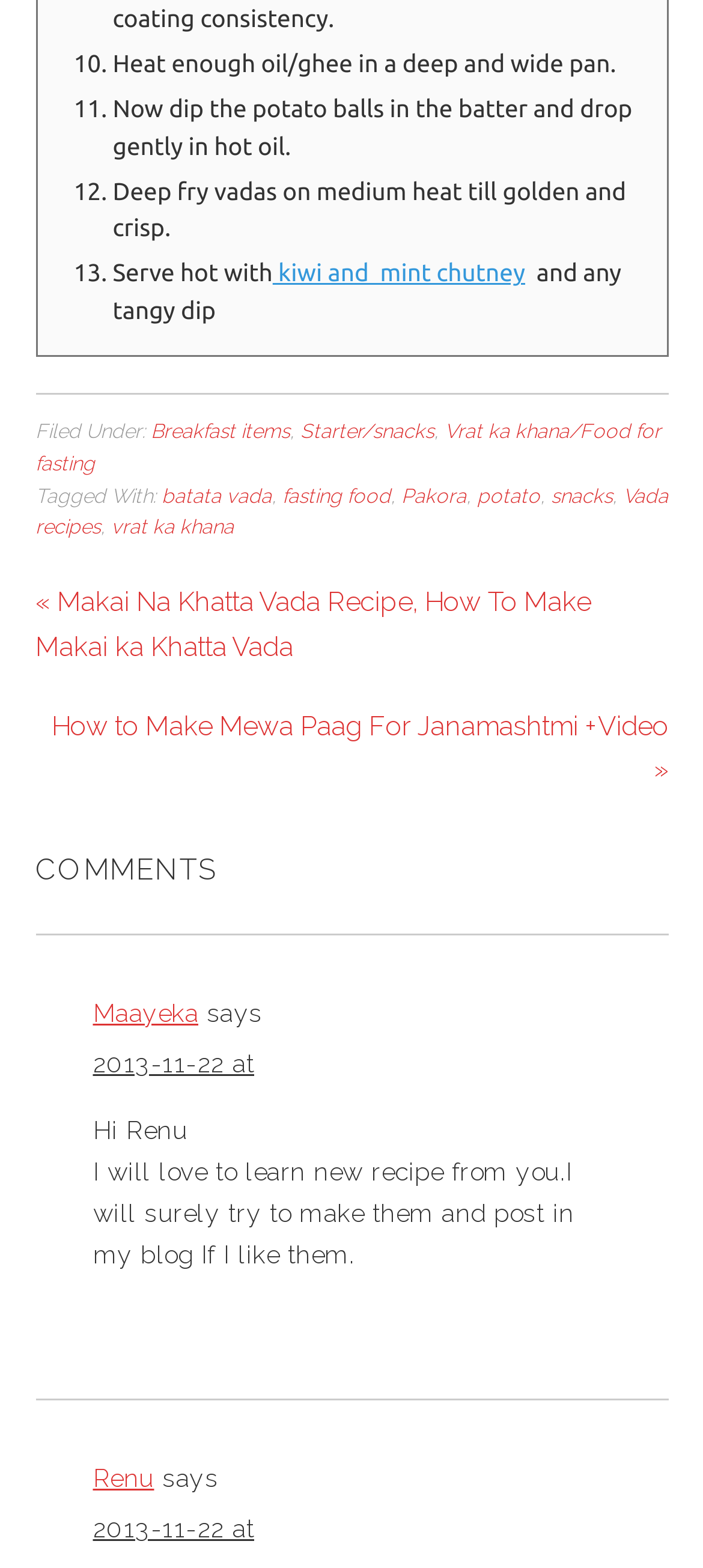Give a one-word or phrase response to the following question: What is the date of the comment by Renu?

2013-11-22